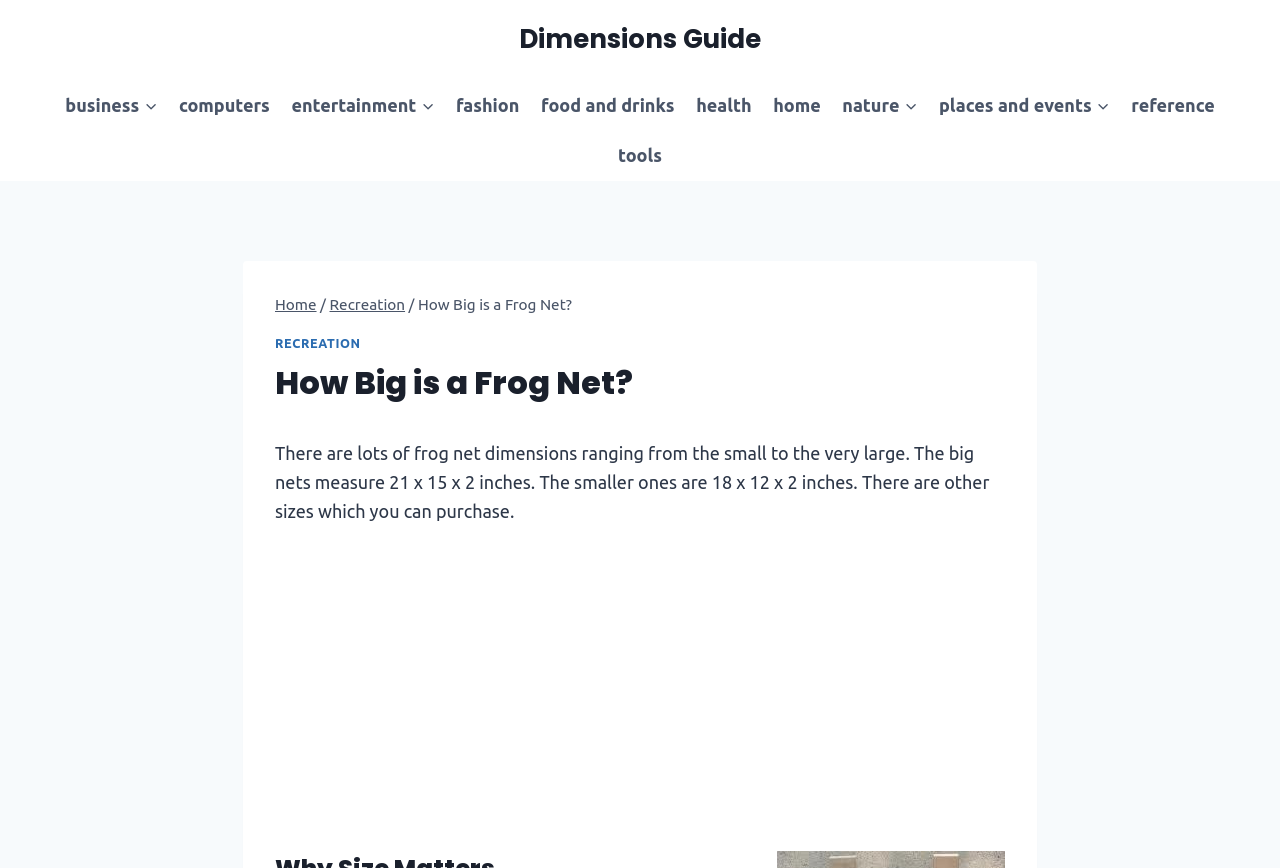Determine the bounding box coordinates for the clickable element to execute this instruction: "Click on the Civ Fandom logo". Provide the coordinates as four float numbers between 0 and 1, i.e., [left, top, right, bottom].

None